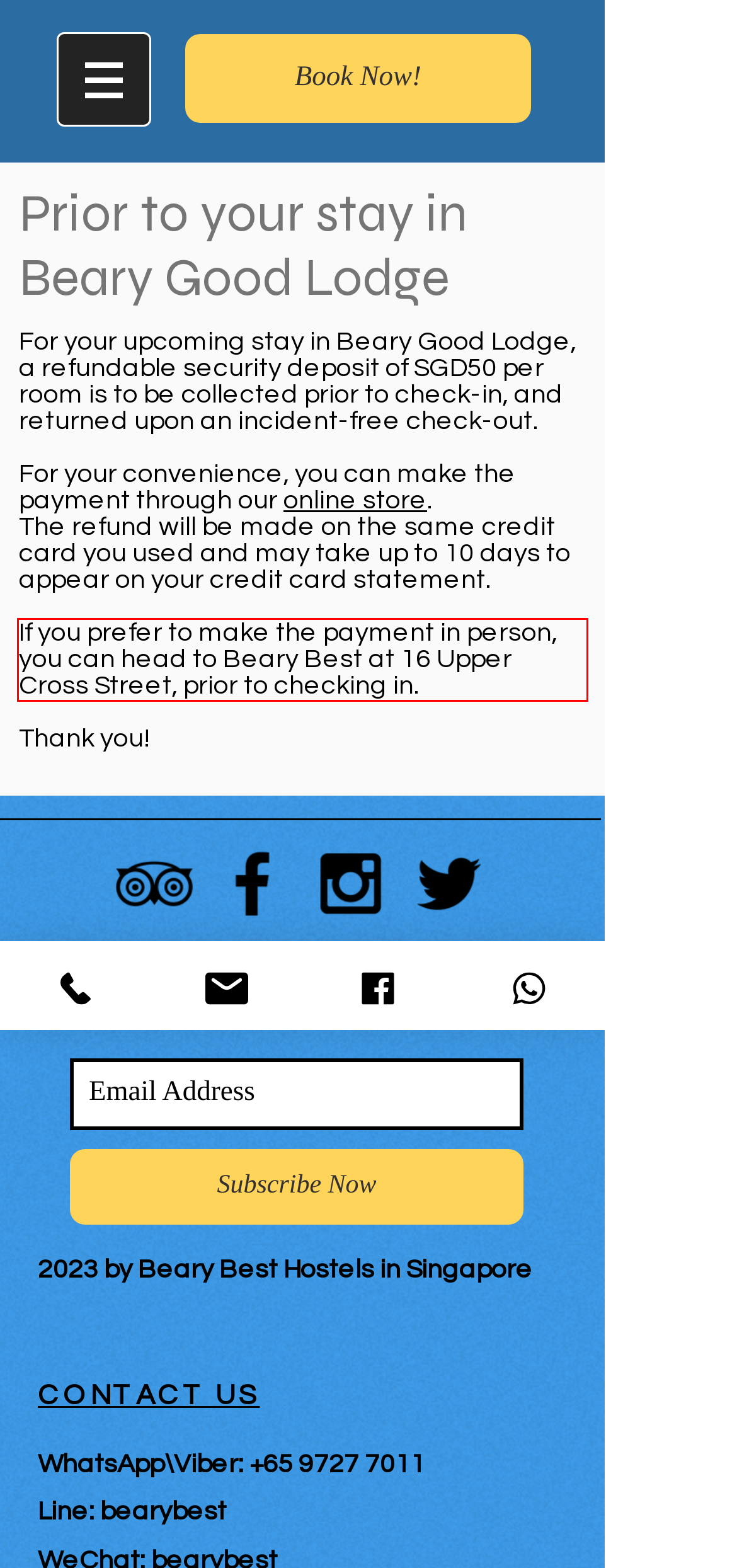Given a screenshot of a webpage, locate the red bounding box and extract the text it encloses.

If you prefer to make the payment in person, you can head to Beary Best at 16 Upper Cross Street, prior to checking in.